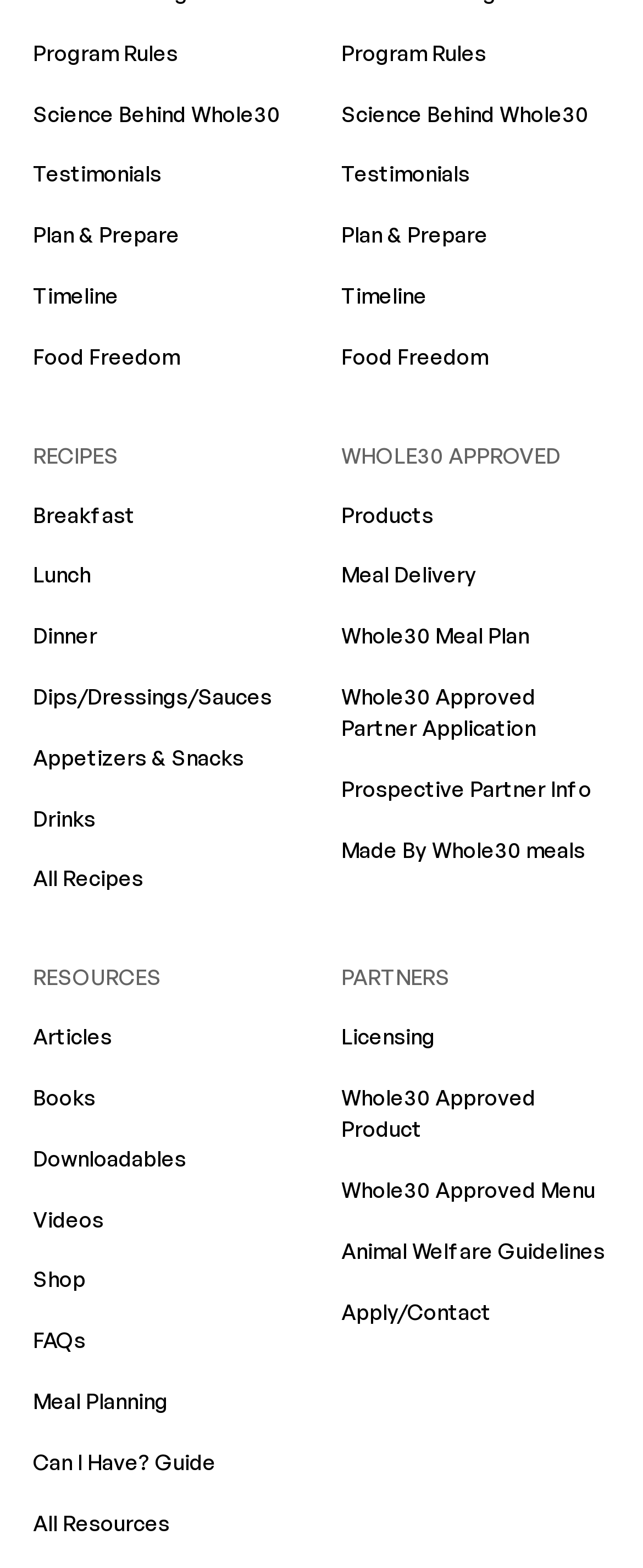Could you specify the bounding box coordinates for the clickable section to complete the following instruction: "Explore Whole30 approved products"?

[0.531, 0.309, 0.949, 0.348]